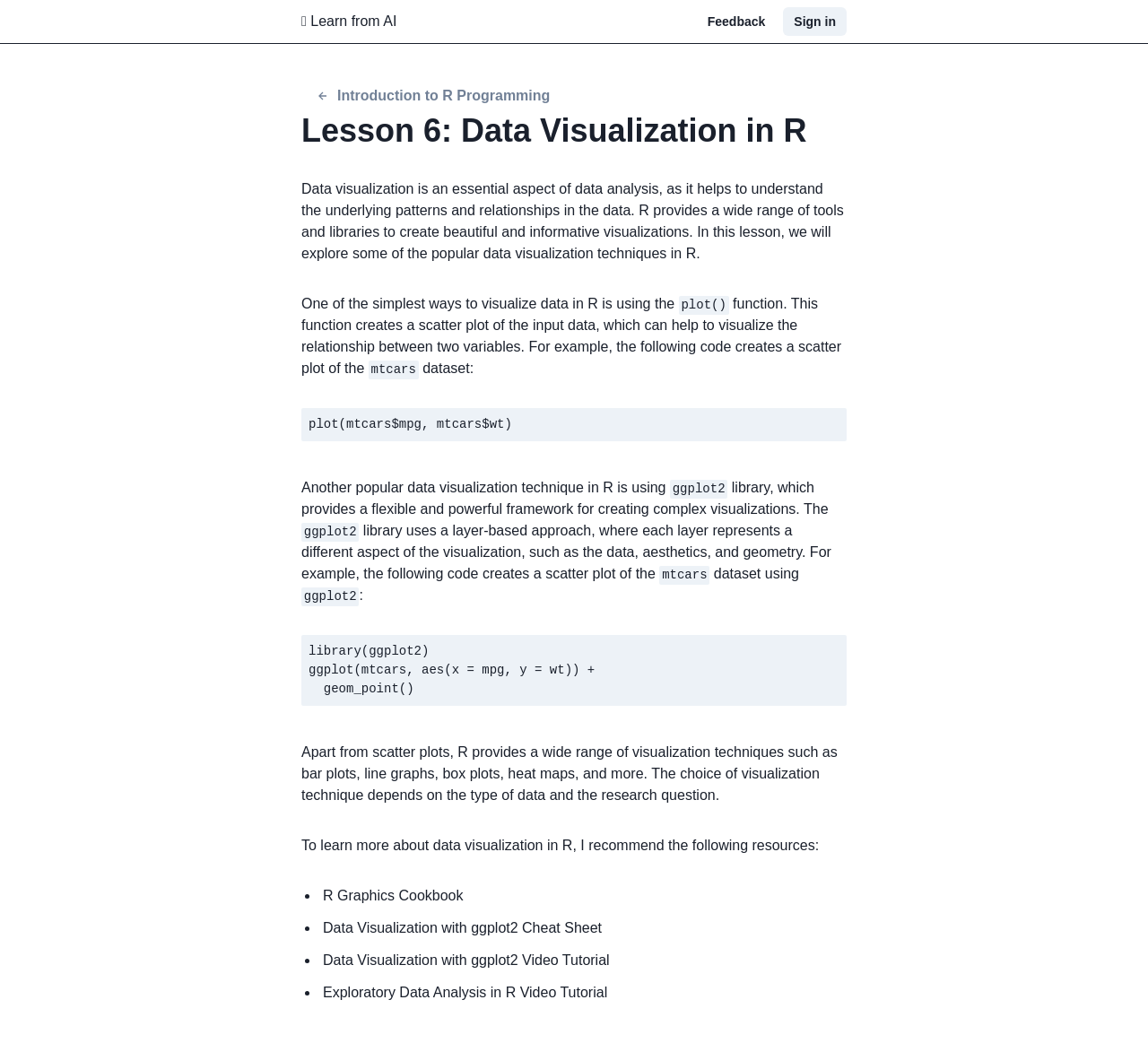Please answer the following question using a single word or phrase: 
What is the main topic of this lesson?

Data Visualization in R